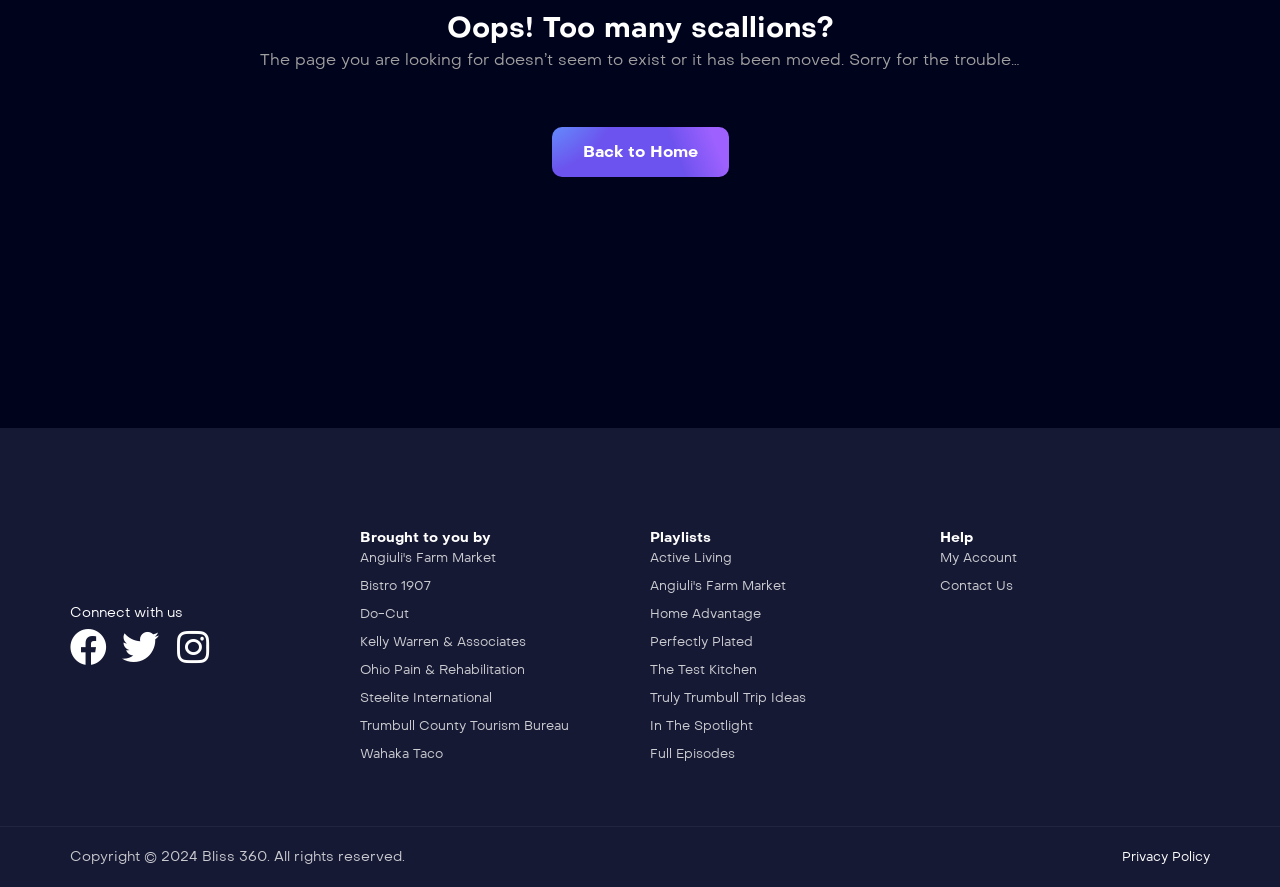Extract the bounding box coordinates of the UI element described: "Angiuli's Farm Market". Provide the coordinates in the format [left, top, right, bottom] with values ranging from 0 to 1.

[0.508, 0.649, 0.614, 0.671]